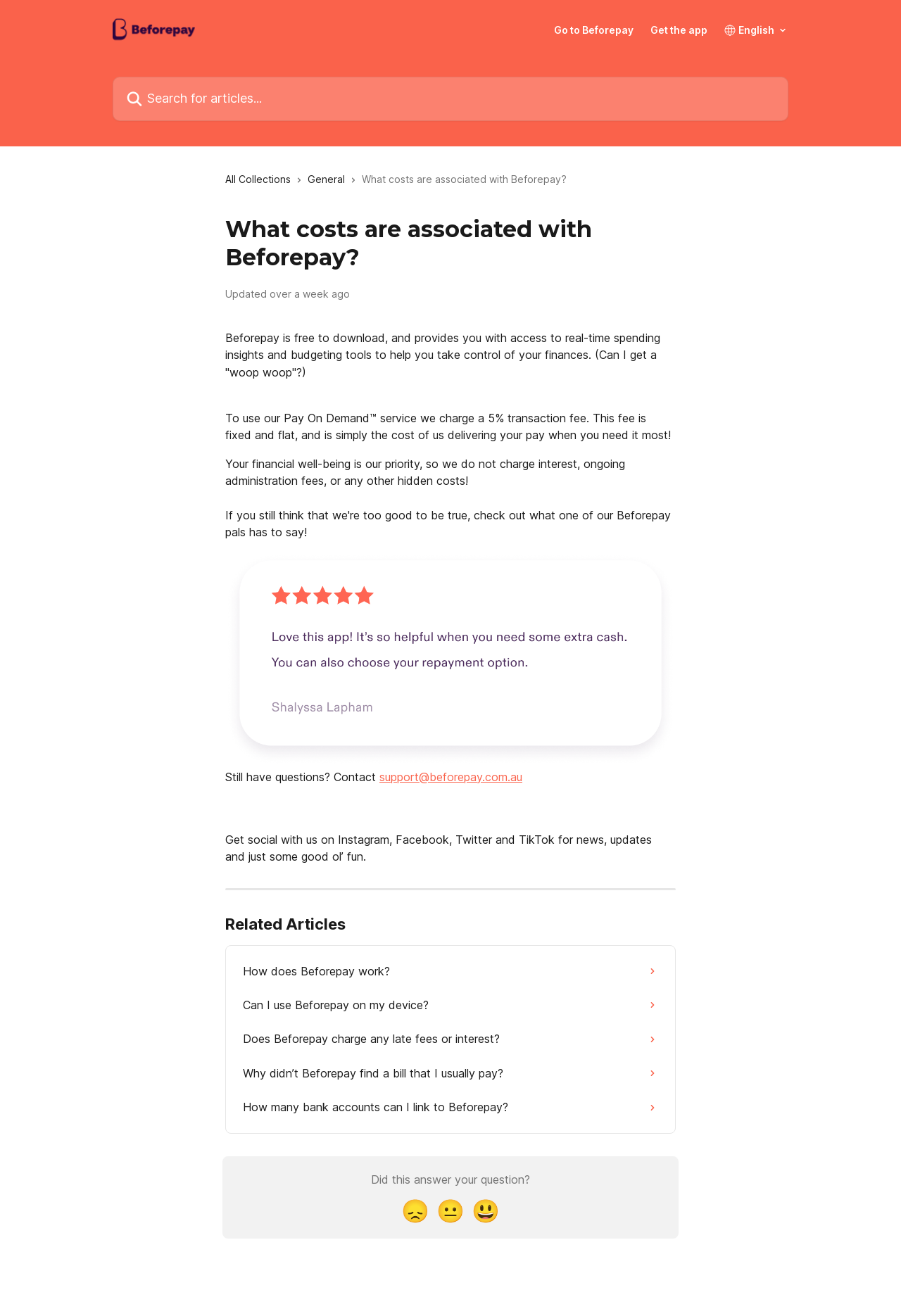Specify the bounding box coordinates for the region that must be clicked to perform the given instruction: "Click the Smiley Reaction button".

[0.52, 0.906, 0.559, 0.935]